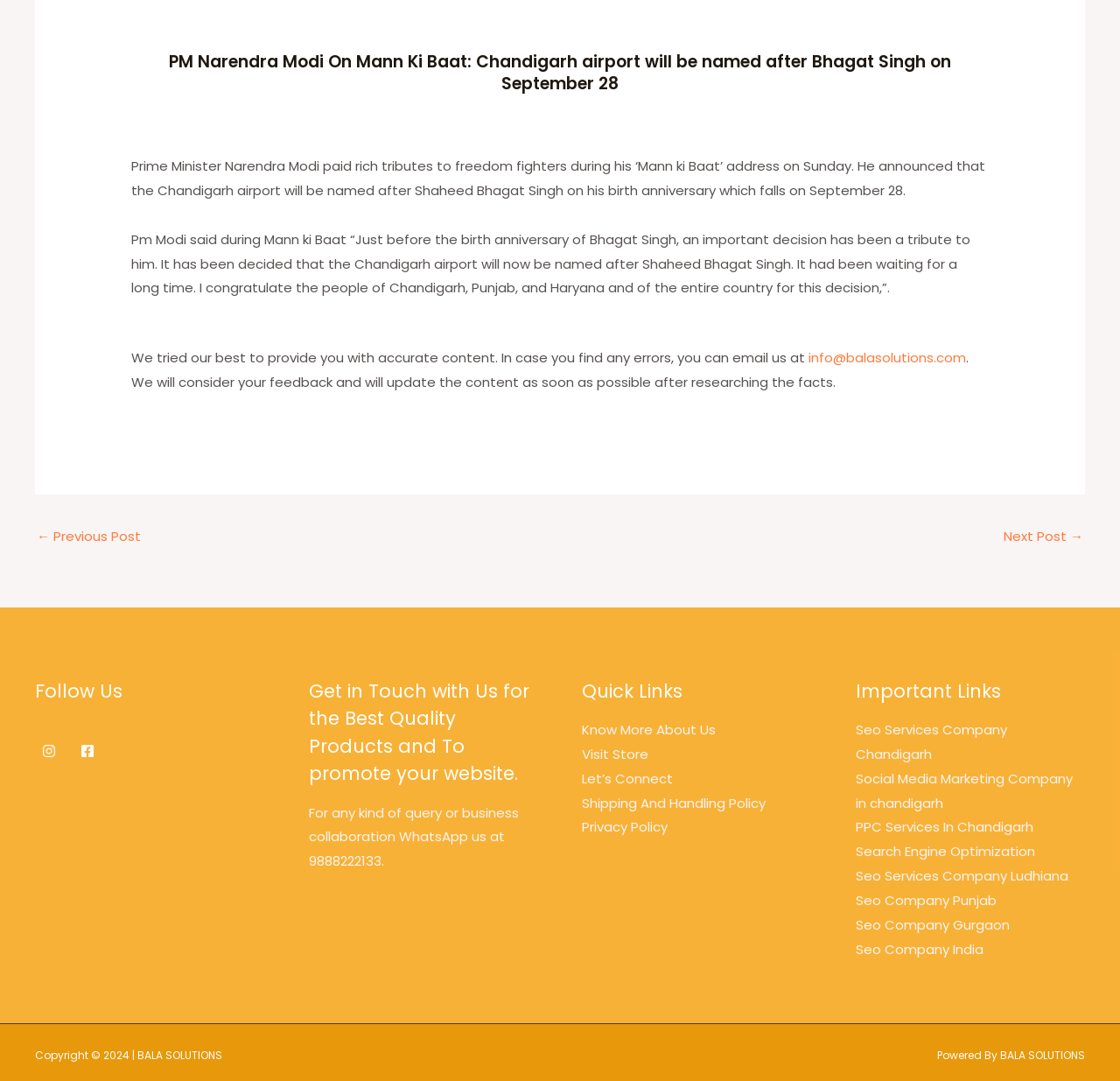Analyze the image and answer the question with as much detail as possible: 
What is the birth anniversary of Bhagat Singh?

The answer can be found in the second StaticText element which states 'He announced that the Chandigarh airport will be named after Shaheed Bhagat Singh on his birth anniversary which falls on September 28.'